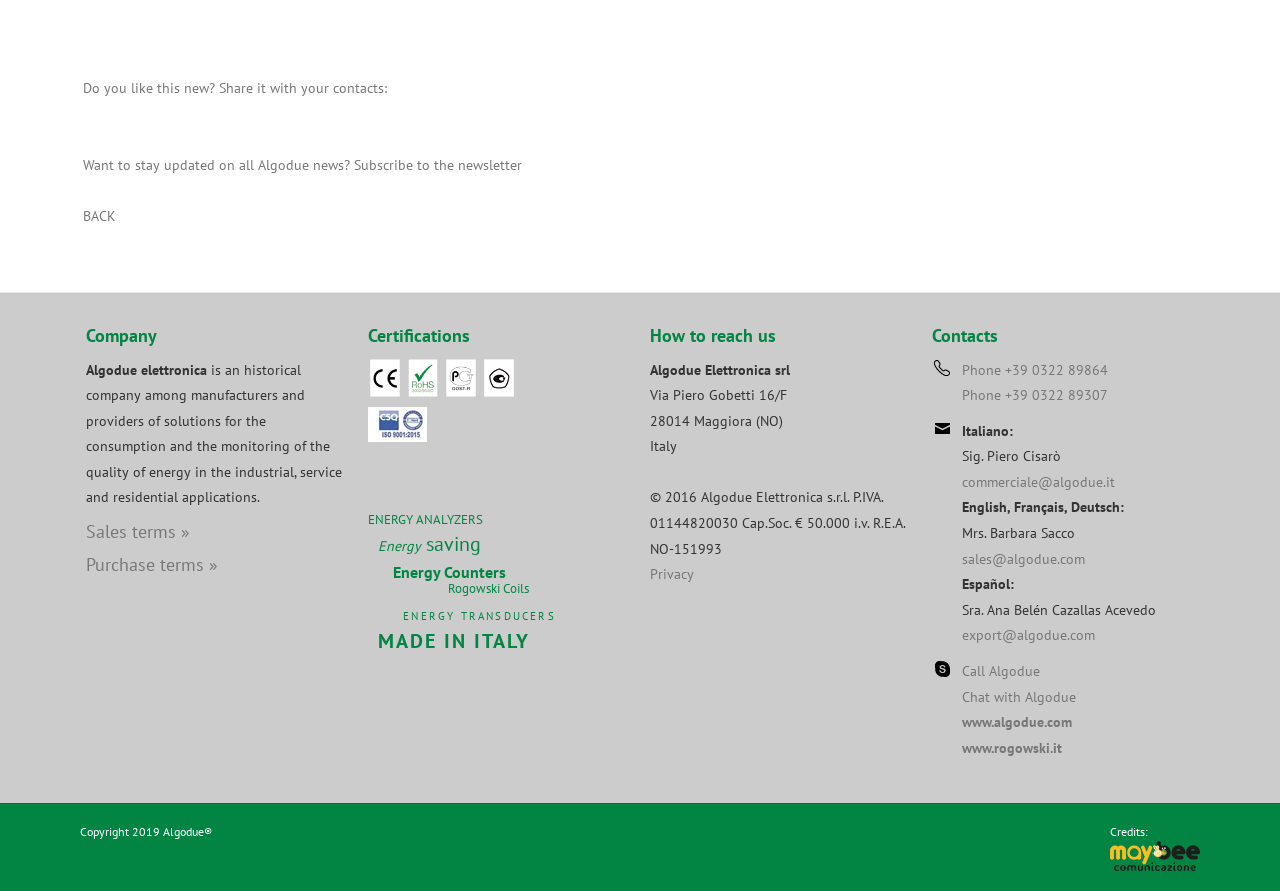What are the certifications provided?
By examining the image, provide a one-word or phrase answer.

CE, Rohs, Gost, CSQ ISO